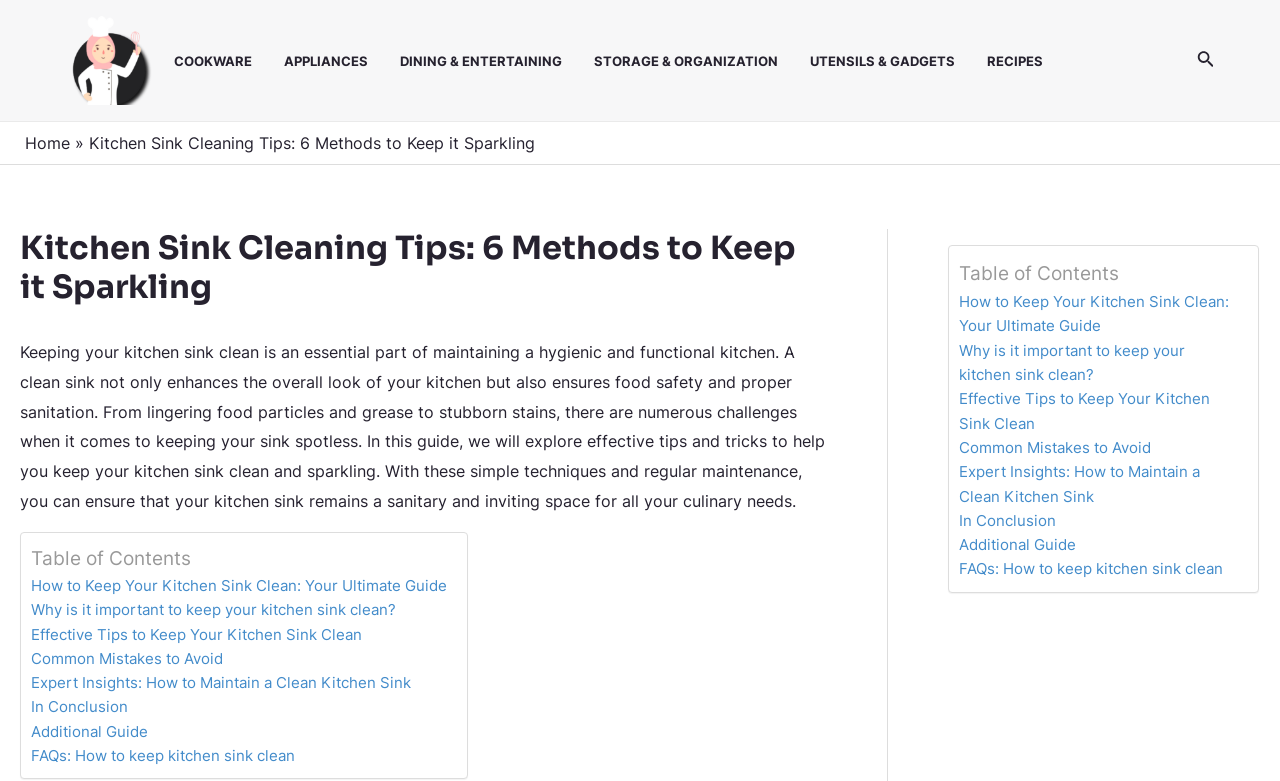What is the importance of keeping a kitchen sink clean?
Examine the image and provide an in-depth answer to the question.

According to the introduction, keeping a kitchen sink clean is essential for maintaining food safety and proper sanitation, in addition to enhancing the overall look of the kitchen.